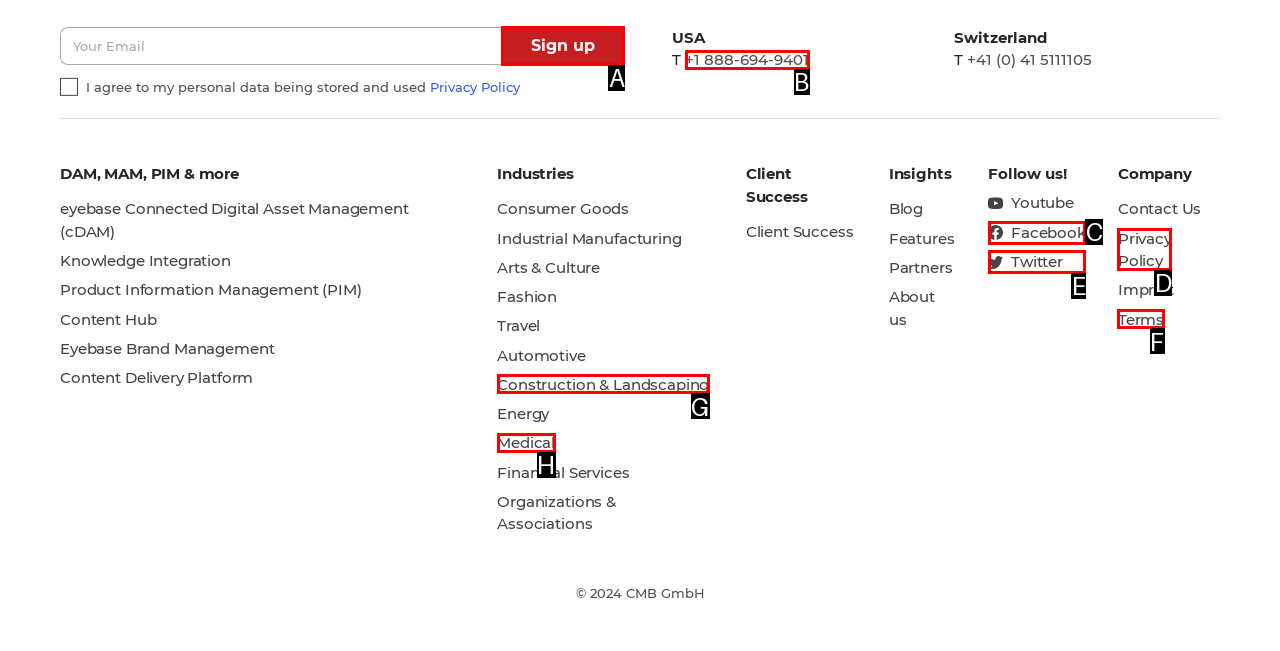Given the task: Click the sign up button, tell me which HTML element to click on.
Answer with the letter of the correct option from the given choices.

A